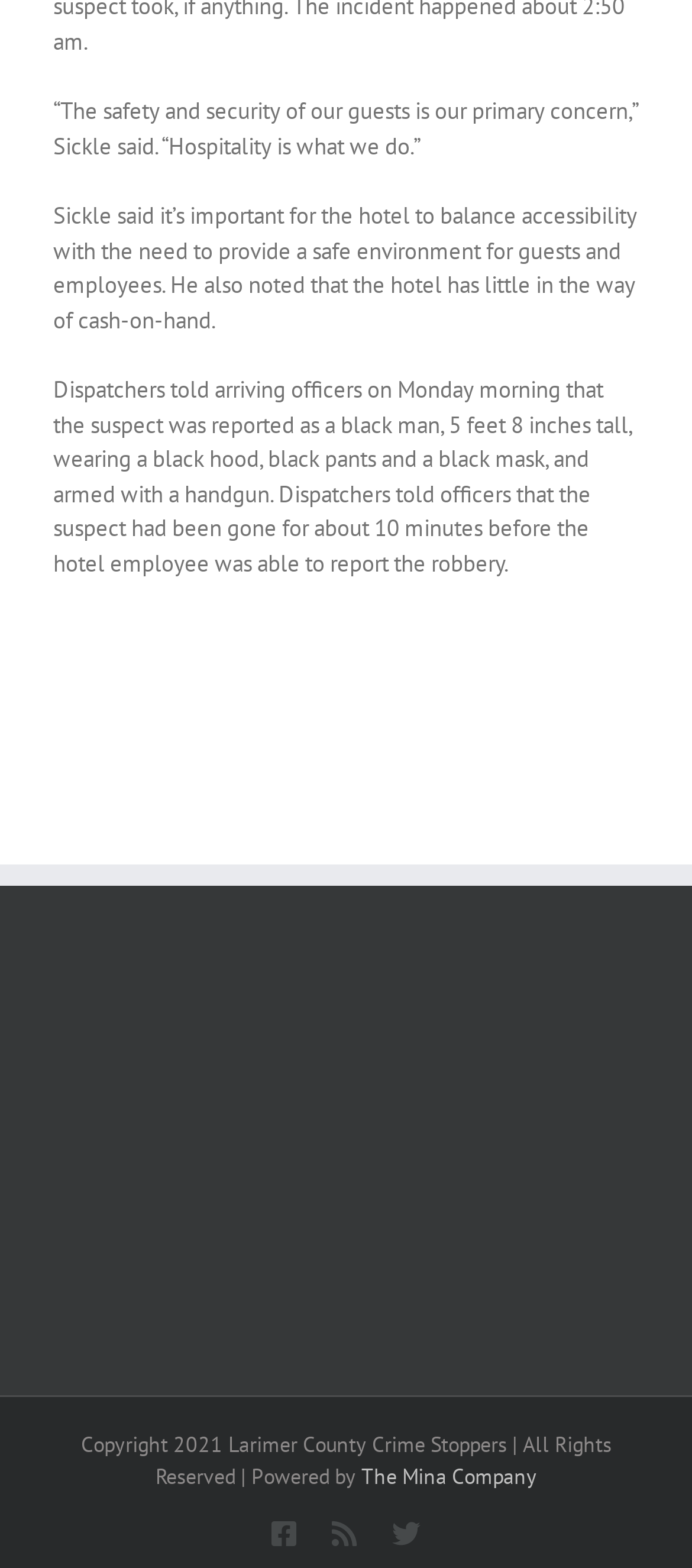Please provide a short answer using a single word or phrase for the question:
How many social media links are there?

3